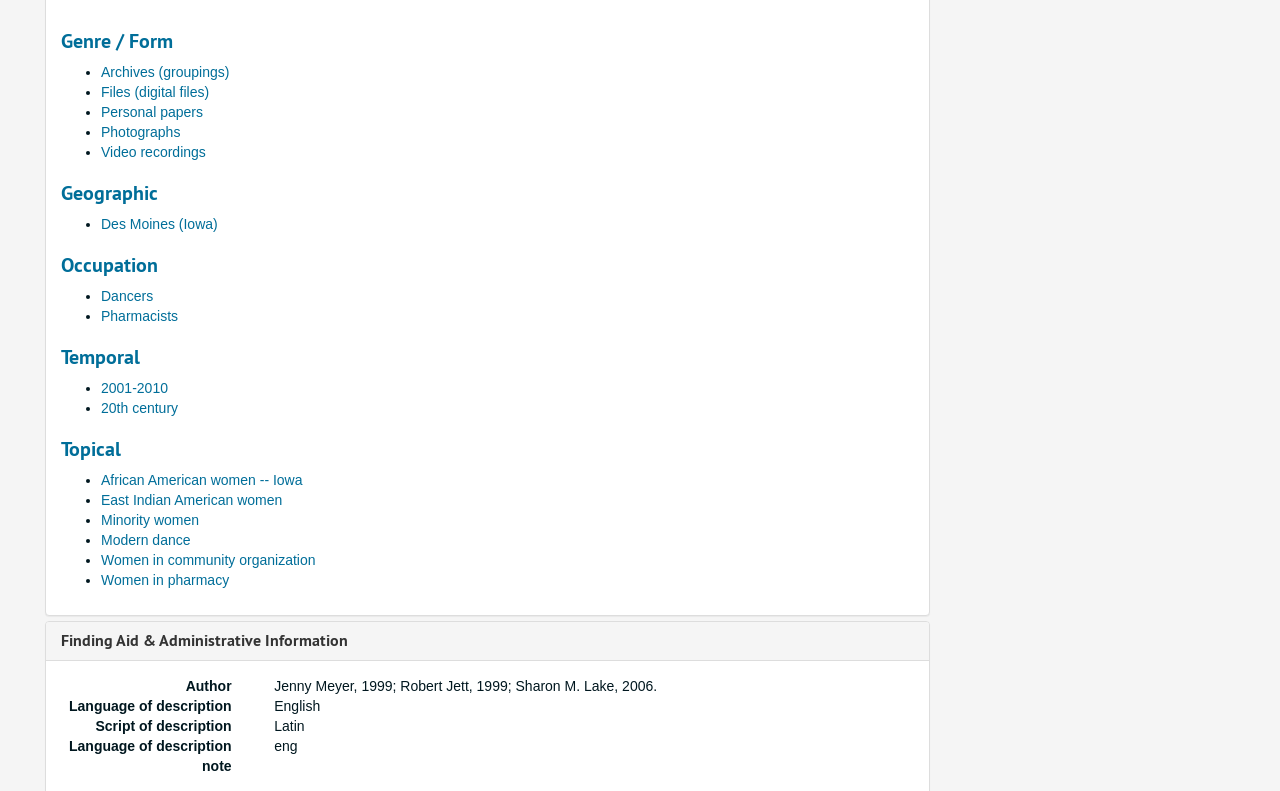What is the script of description?
Please give a detailed answer to the question using the information shown in the image.

I found the description list detail 'Latin' under the term 'Script of description', which indicates that the script of description is Latin.